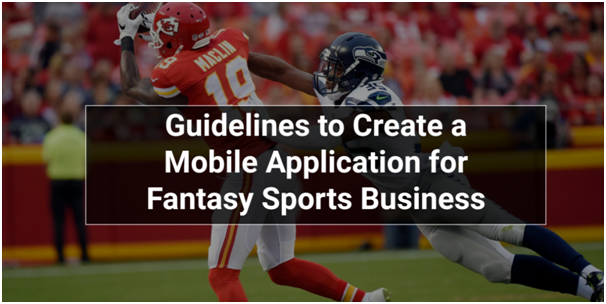Please answer the following question using a single word or phrase: 
What is the topic related to the overlaid title?

Fantasy sports business